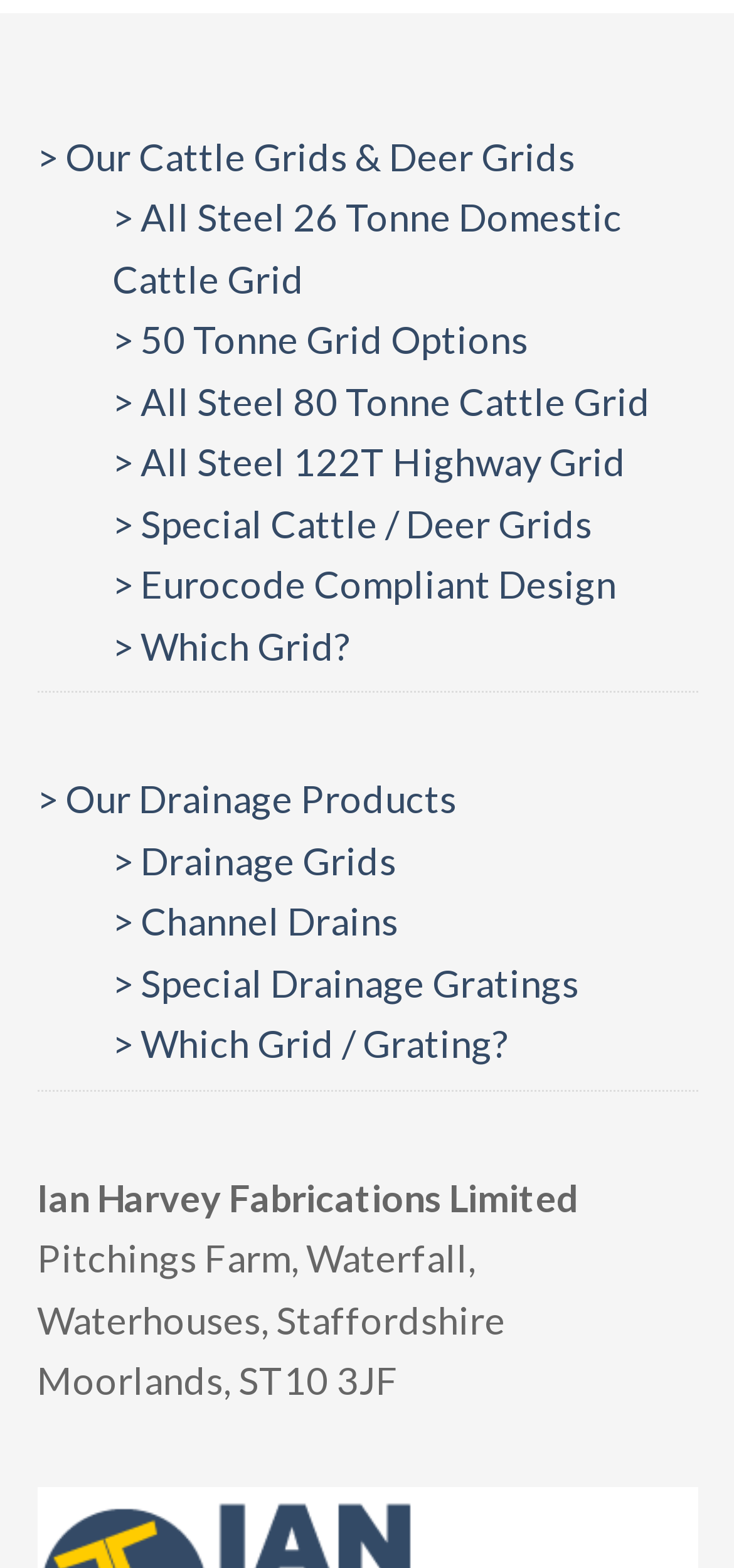Please specify the bounding box coordinates of the clickable region necessary for completing the following instruction: "View cattle grid options". The coordinates must consist of four float numbers between 0 and 1, i.e., [left, top, right, bottom].

[0.153, 0.202, 0.719, 0.231]